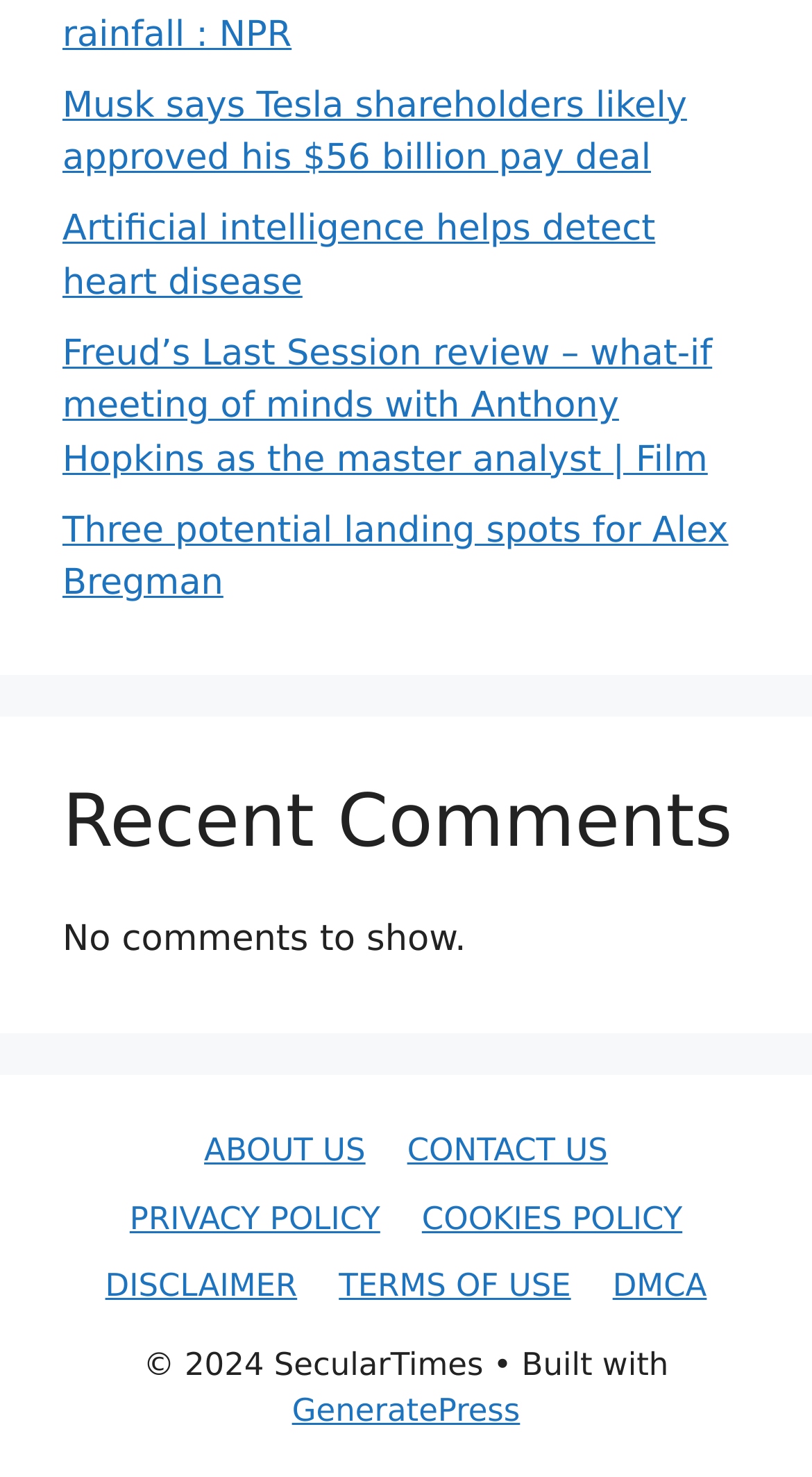How many links are there in the footer section?
Look at the screenshot and give a one-word or phrase answer.

8